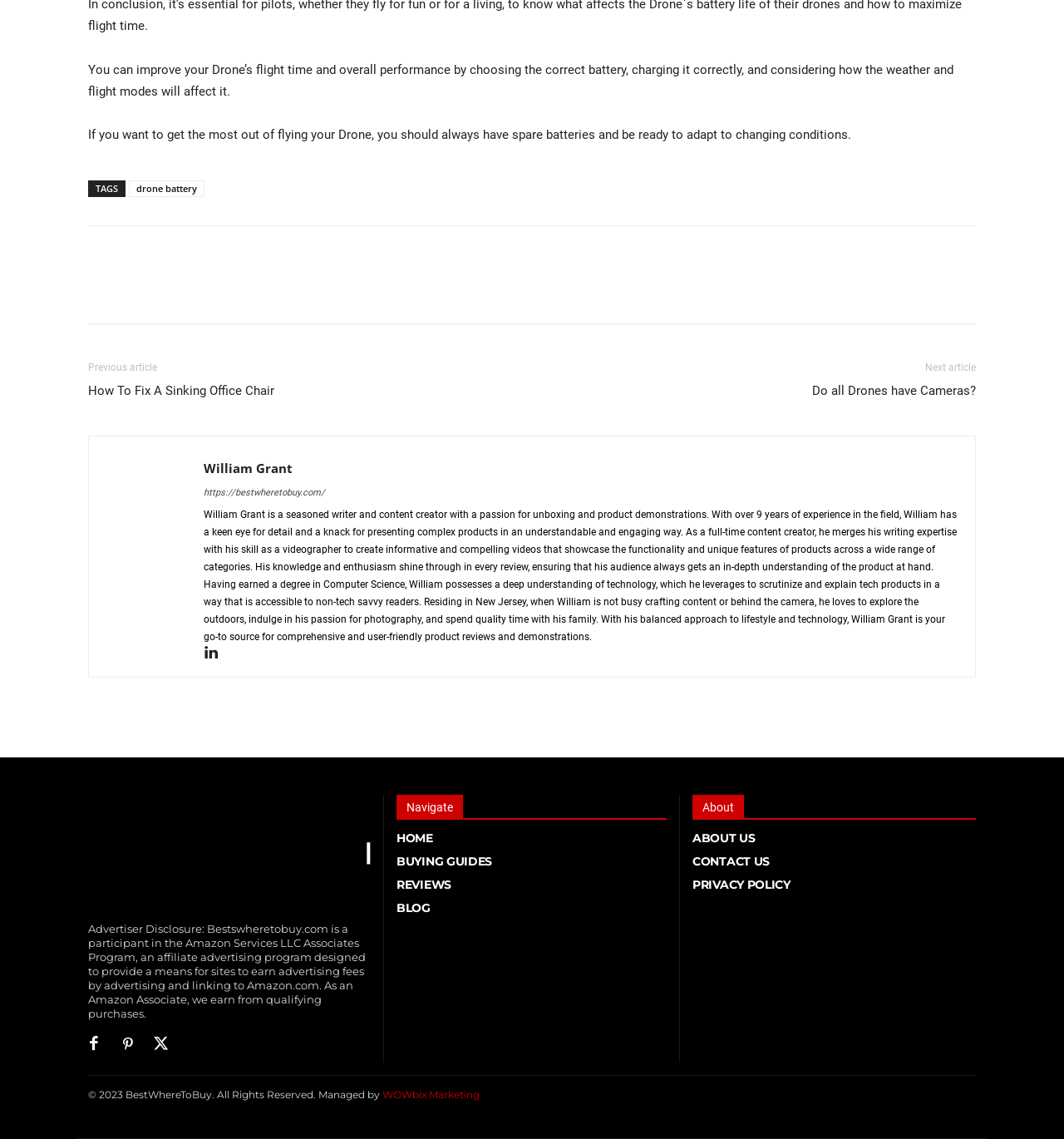Please provide the bounding box coordinates for the UI element as described: "Do all Drones have Cameras?". The coordinates must be four floats between 0 and 1, represented as [left, top, right, bottom].

[0.763, 0.336, 0.917, 0.351]